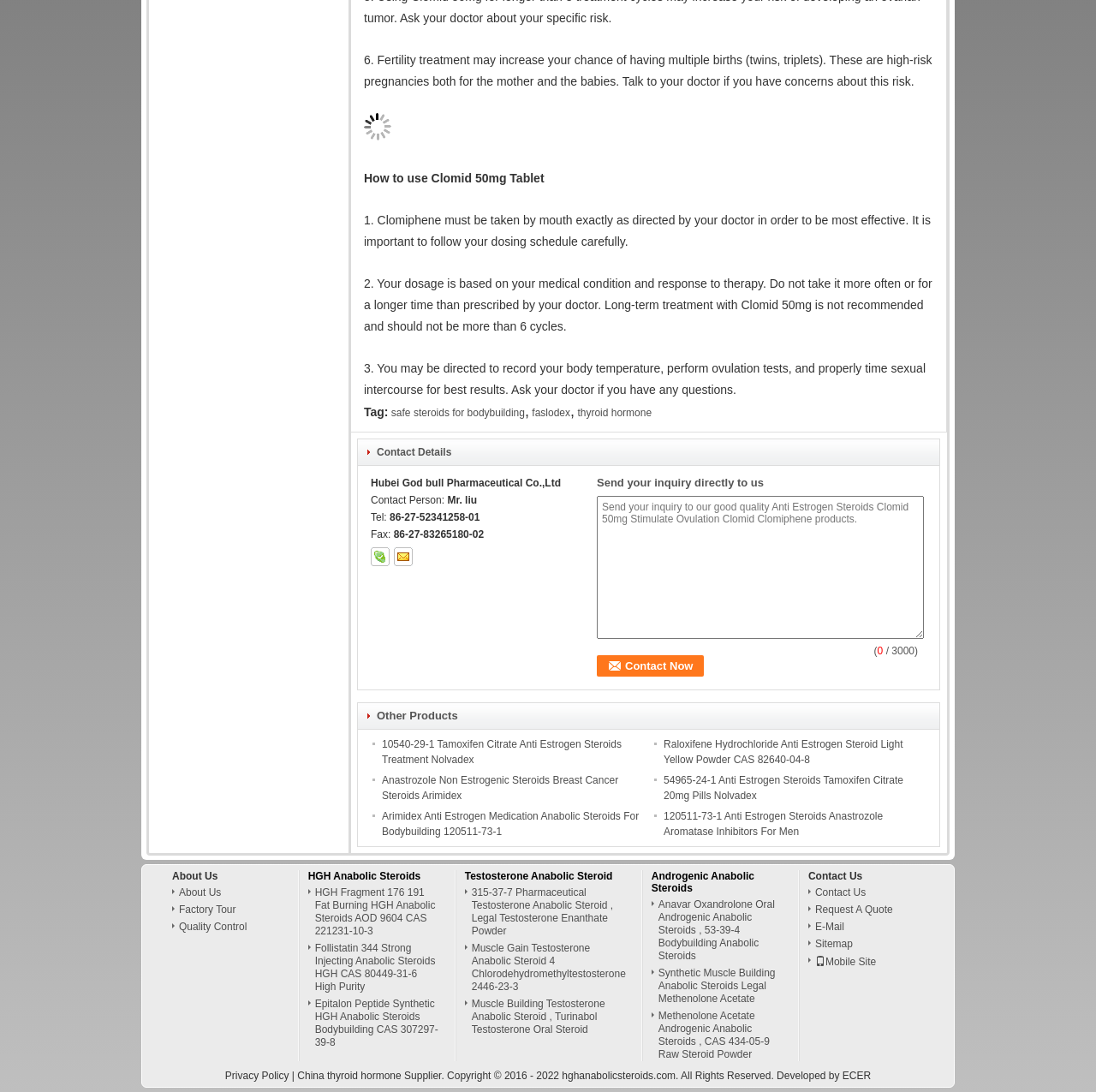Answer the question with a brief word or phrase:
How many links are there in the 'Other Products' section?

5